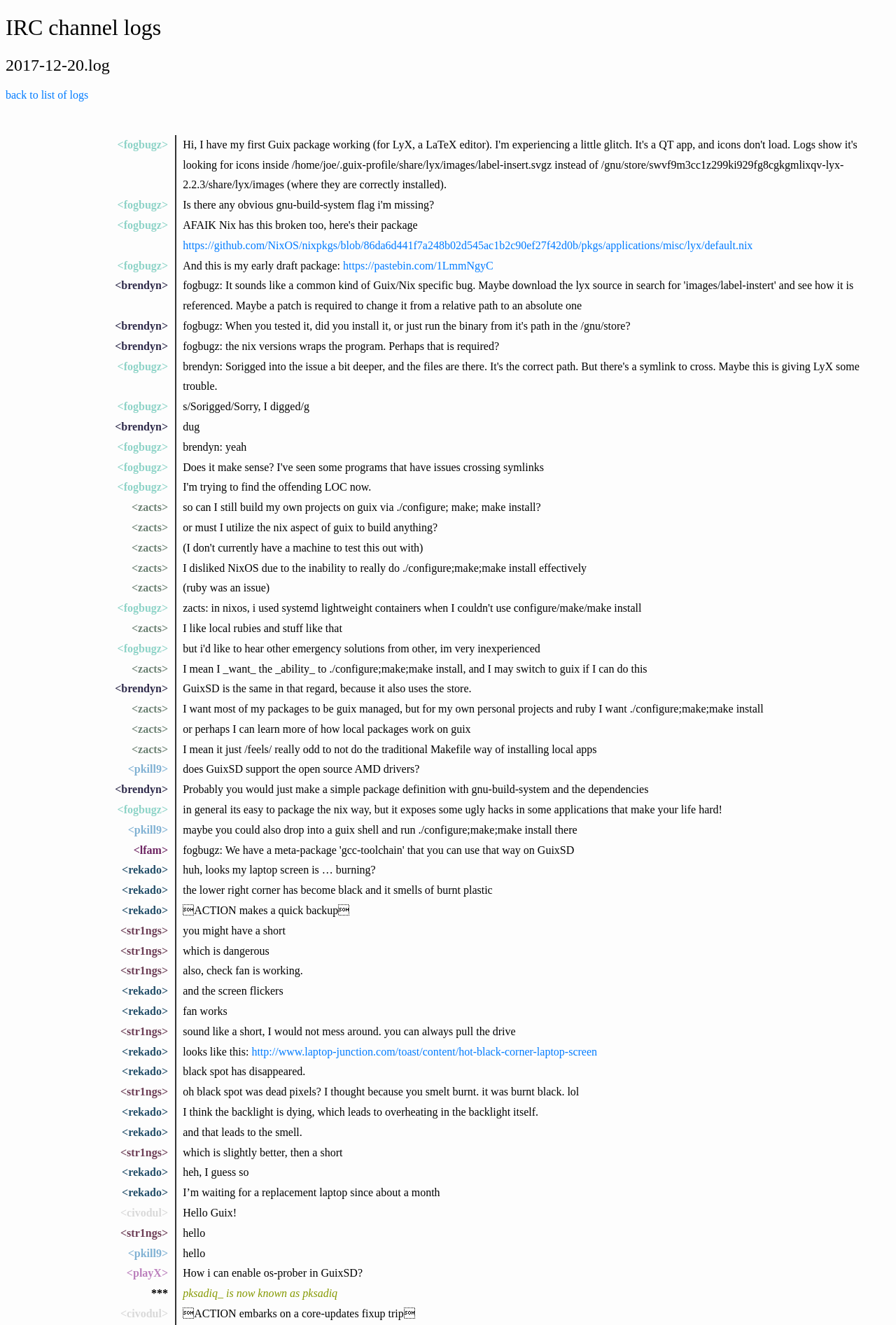Create a full and detailed caption for the entire webpage.

The webpage appears to be a log of an IRC (Internet Relay Chat) channel, with a heading that reads "IRC channel logs" at the top. Below the heading, there is a subheading "2017-12-20.log" indicating the date of the log. 

On the top-left side, there is a link "back to list of logs" that allows users to navigate to a list of logs. The majority of the page is composed of a series of chat logs, with each log entry contained within a table layout. 

There are 39 table layouts in total, each containing a link to a user's name (e.g., "<fogbugz>", "<brendyn>", "<zacts>") and a corresponding text message or comment. The links to user names are positioned on the left side of each table, while the text messages or comments are placed on the right side. 

The text messages or comments vary in length, with some being short phrases and others being longer paragraphs. They appear to be a discussion among users about topics such as NixOS, Guix, and package management. Some users share their experiences and opinions, while others ask questions or provide explanations. 

Throughout the page, there are no images, and the layout is primarily composed of text-based elements. The overall structure of the page is simple and easy to follow, with each chat log entry clearly separated from the others.